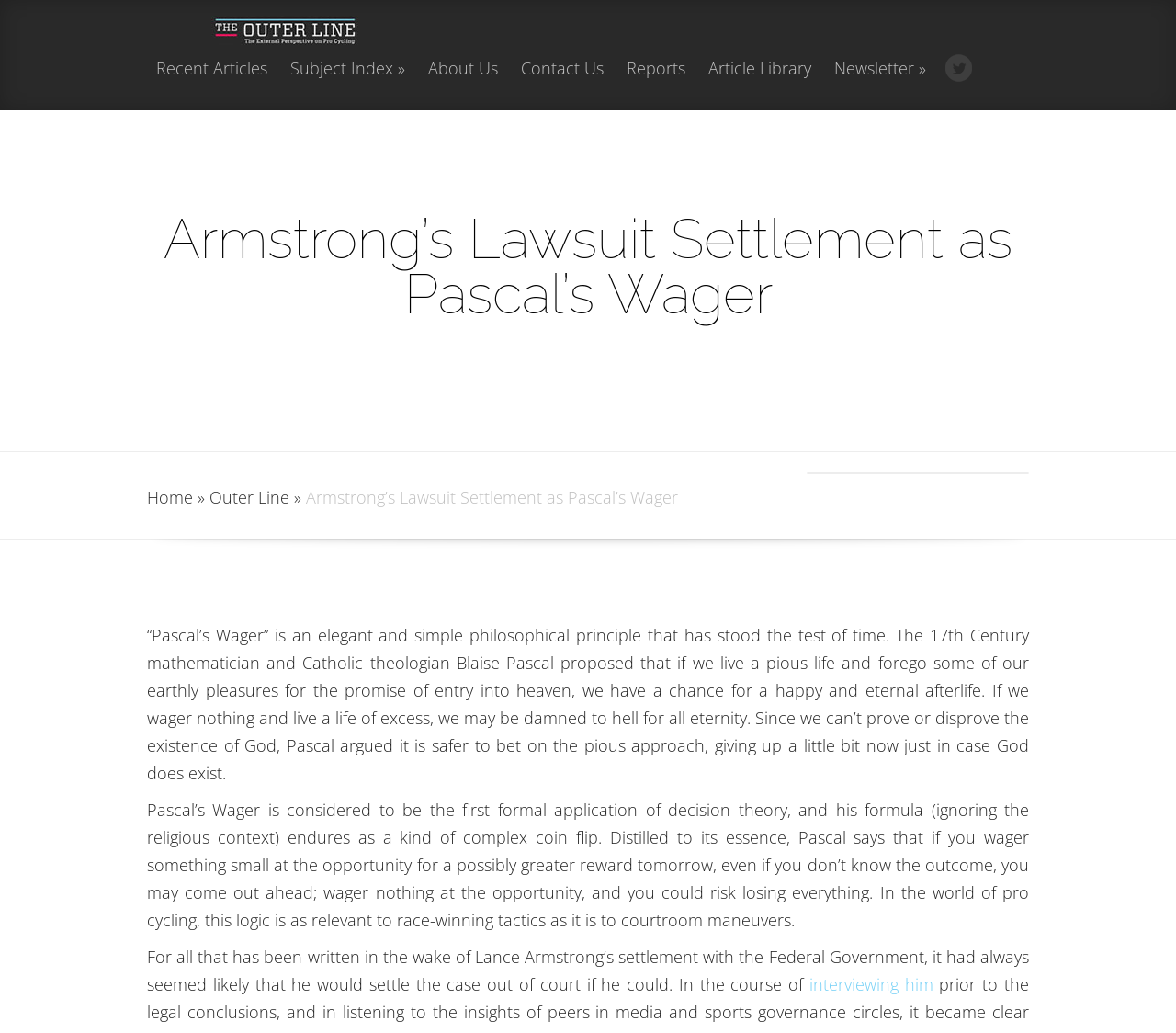Determine and generate the text content of the webpage's headline.

Armstrong’s Lawsuit Settlement as Pascal’s Wager